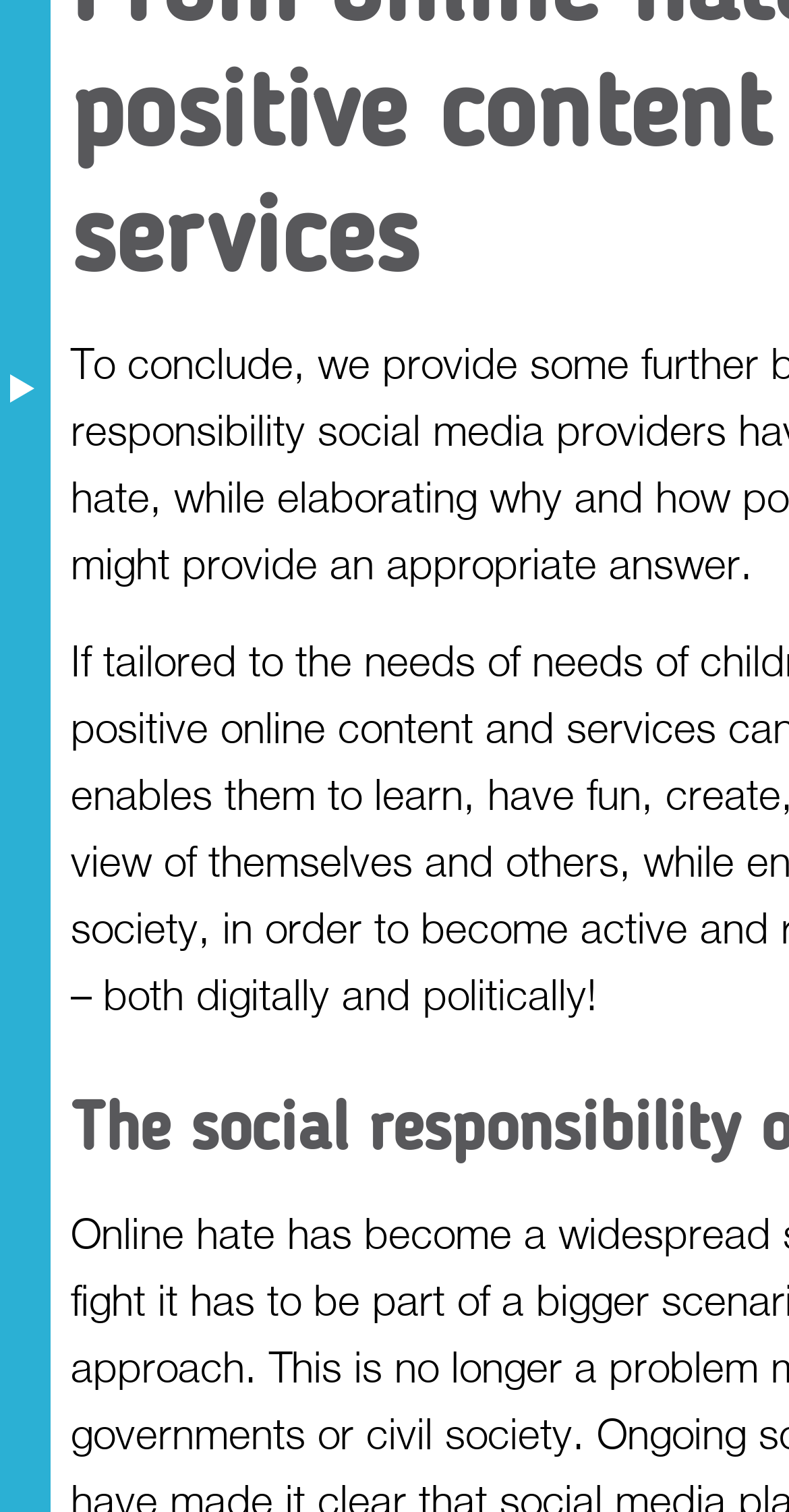Locate the bounding box of the UI element described in the following text: "Pathway 3".

[0.0, 0.248, 0.513, 0.313]